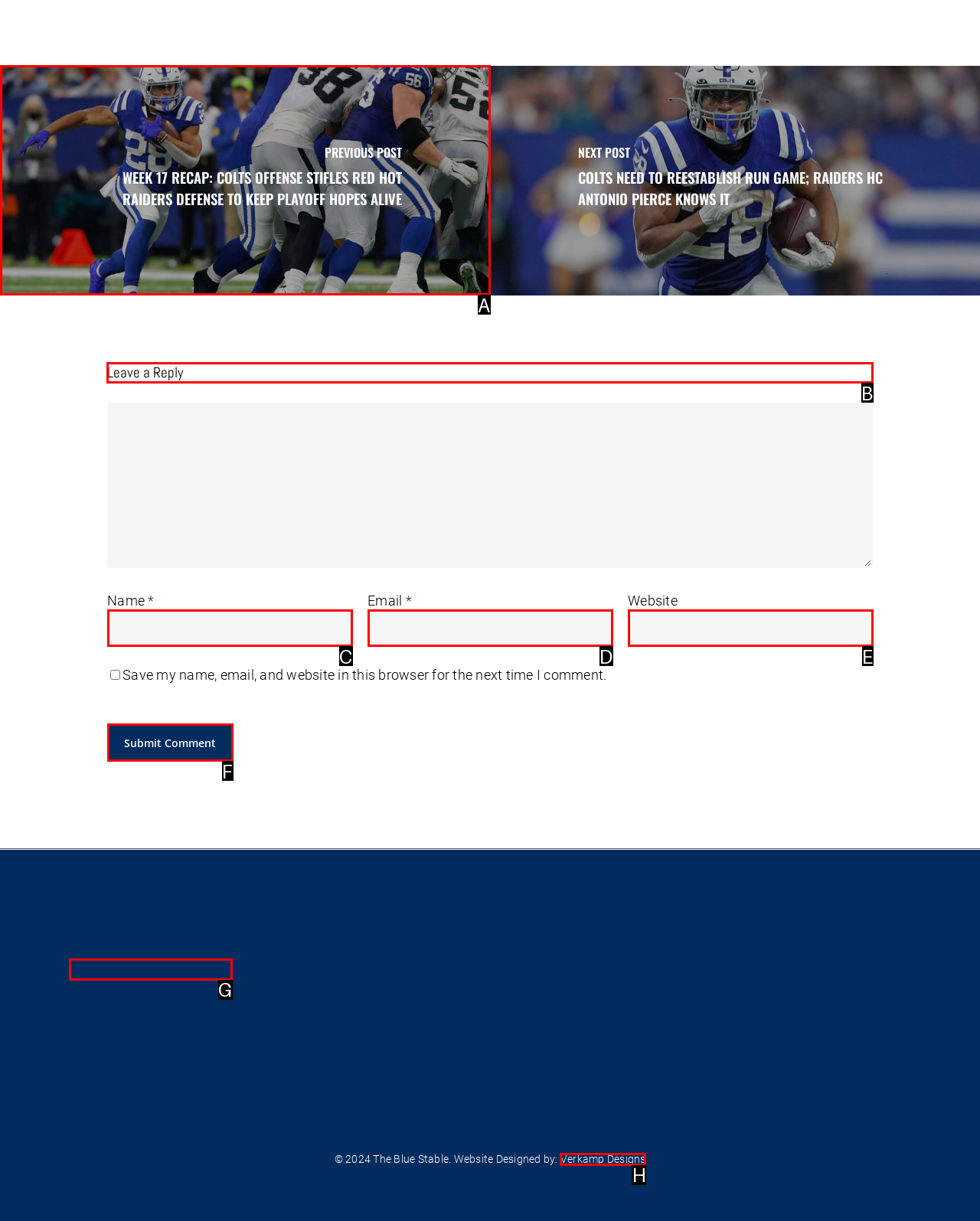Choose the HTML element that should be clicked to achieve this task: Leave a comment
Respond with the letter of the correct choice.

B